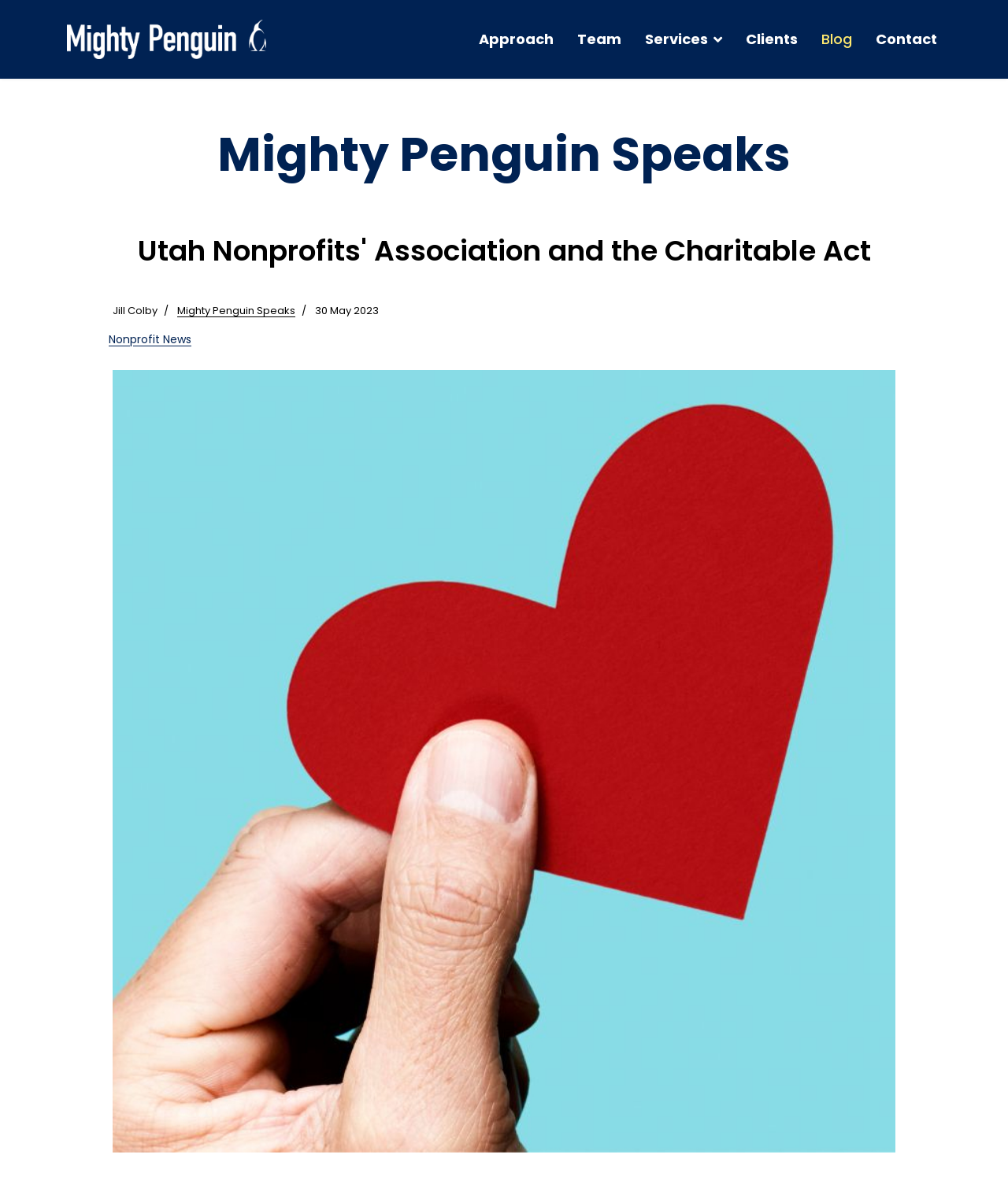Based on the element description Mighty Penguin Speaks, identify the bounding box of the UI element in the given webpage screenshot. The coordinates should be in the format (top-left x, top-left y, bottom-right x, bottom-right y) and must be between 0 and 1.

[0.176, 0.256, 0.293, 0.269]